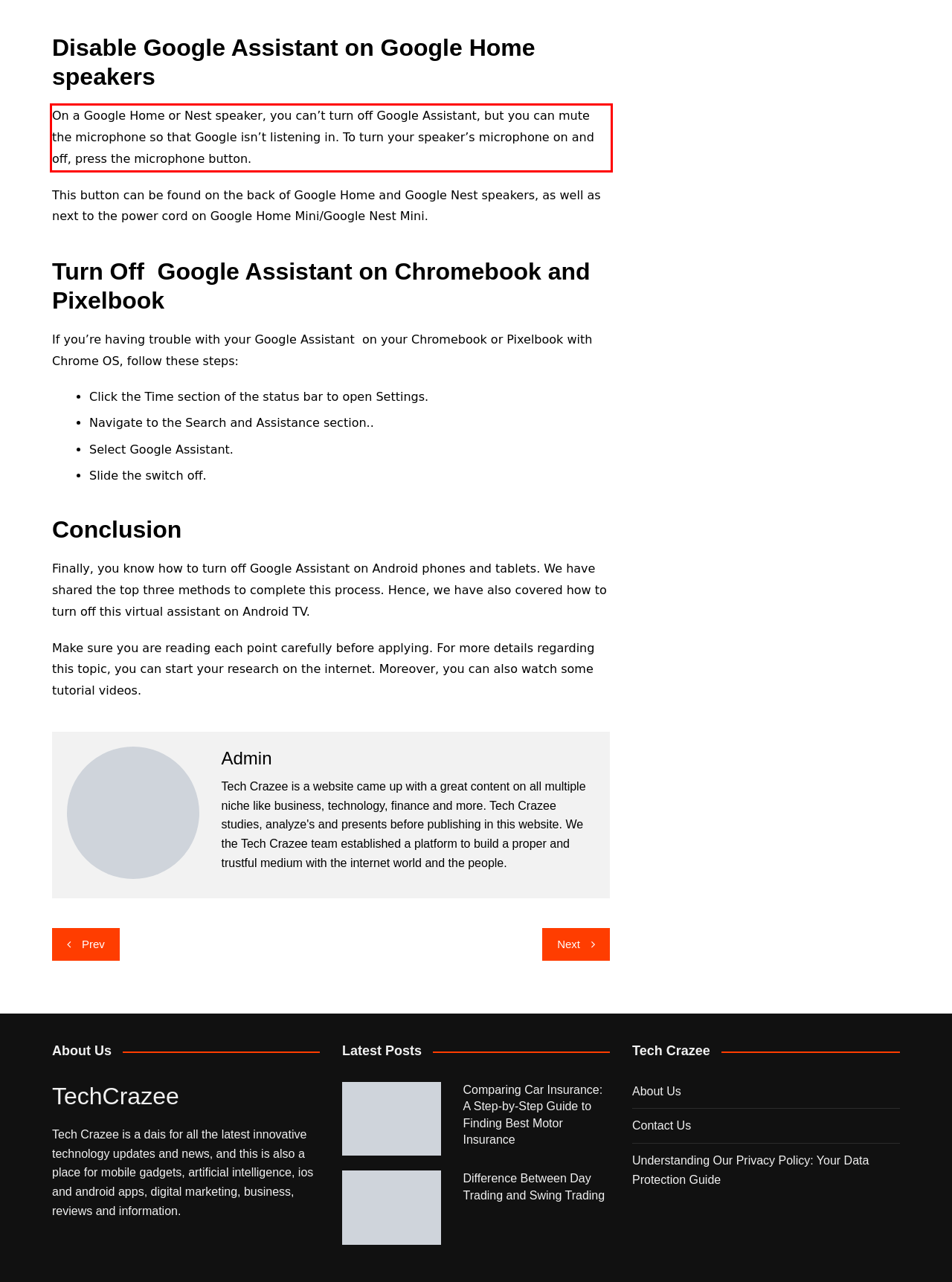Please perform OCR on the UI element surrounded by the red bounding box in the given webpage screenshot and extract its text content.

On a Google Home or Nest speaker, you can’t turn off Google Assistant, but you can mute the microphone so that Google isn’t listening in. To turn your speaker’s microphone on and off, press the microphone button.